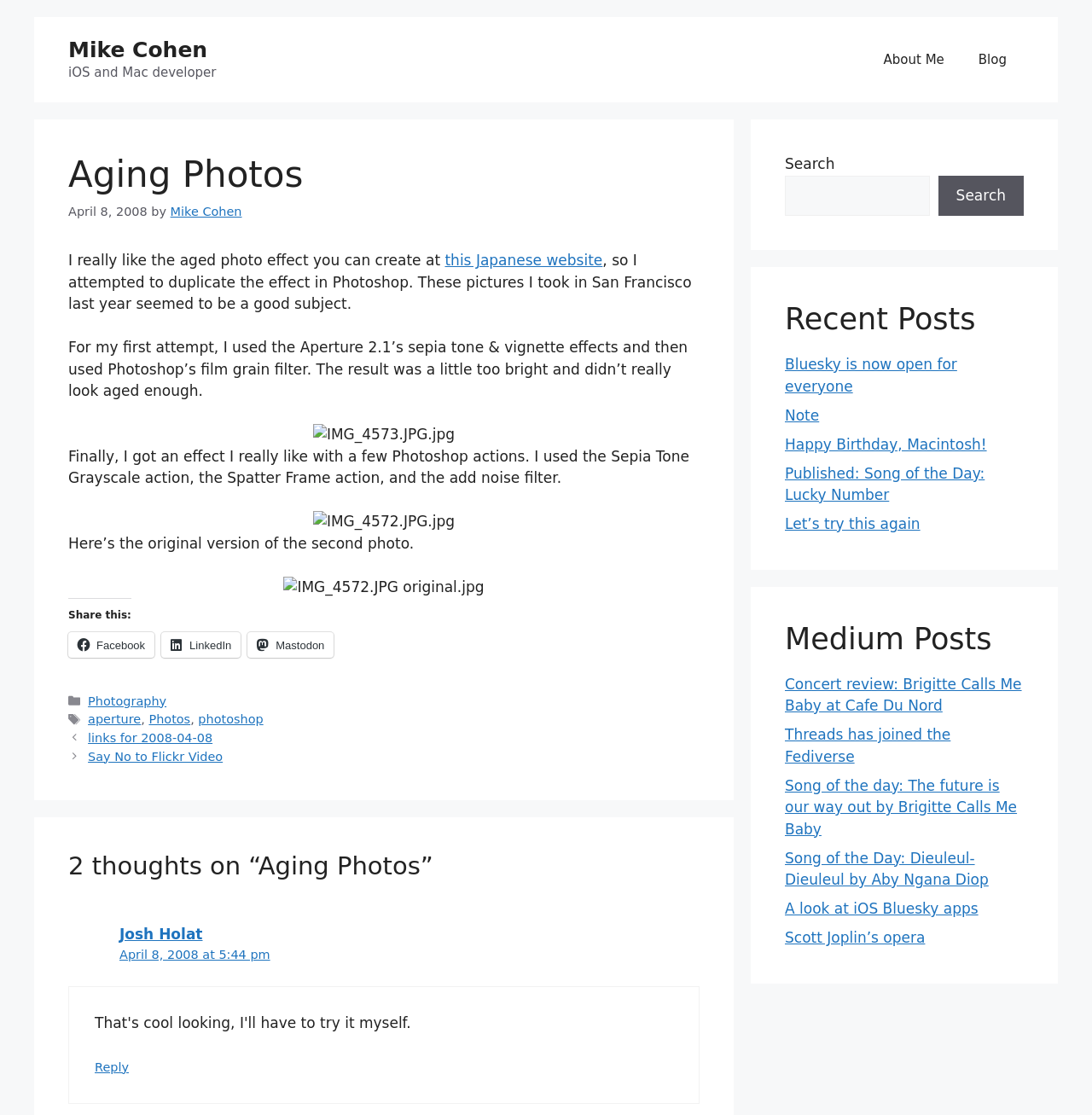Based on the element description "Let’s try this again", predict the bounding box coordinates of the UI element.

[0.719, 0.462, 0.843, 0.477]